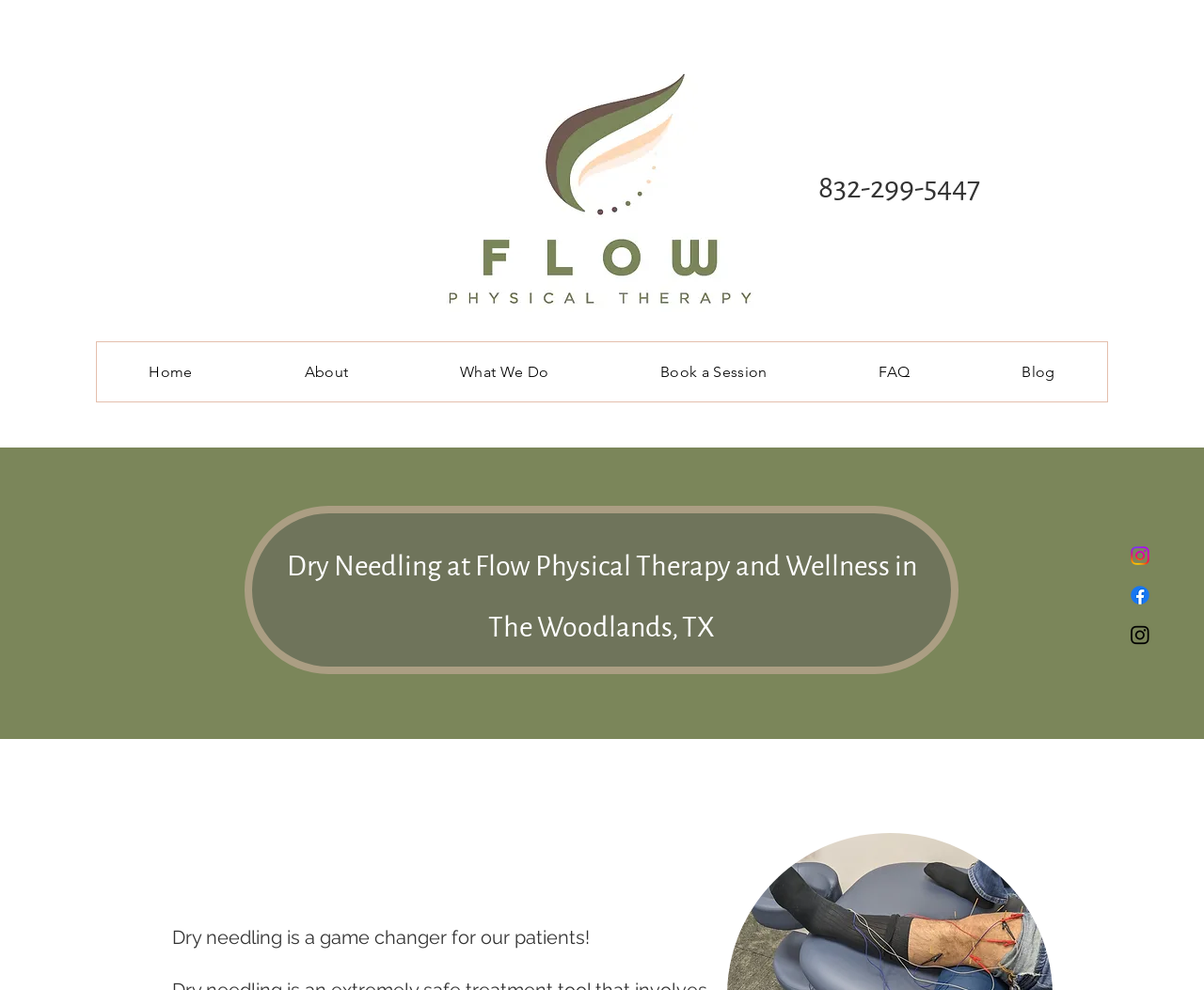Given the description of the UI element: "How Does Mediation Work?", predict the bounding box coordinates in the form of [left, top, right, bottom], with each value being a float between 0 and 1.

None